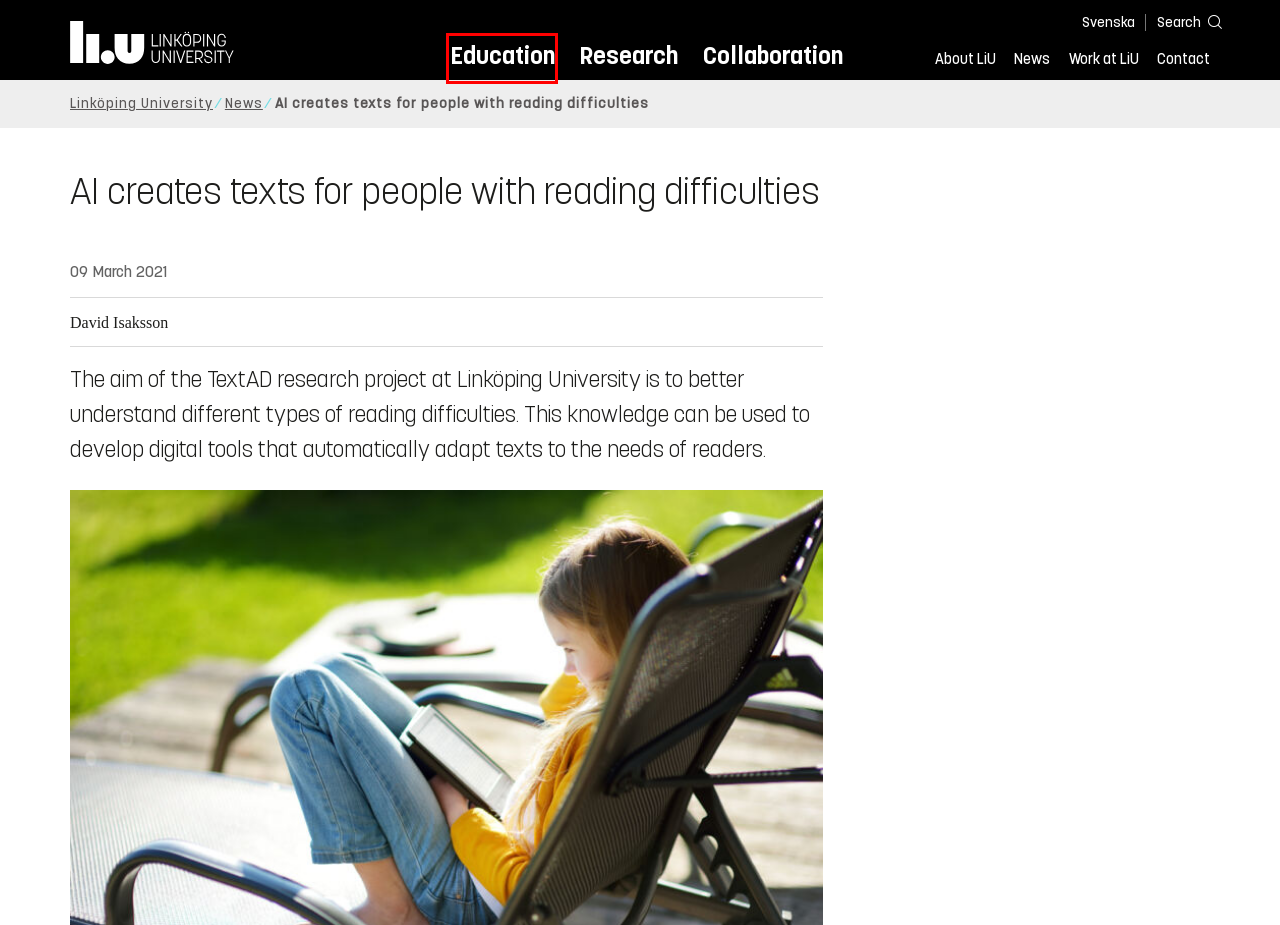Look at the screenshot of a webpage where a red rectangle bounding box is present. Choose the webpage description that best describes the new webpage after clicking the element inside the red bounding box. Here are the candidates:
A. Linköping University start page - Linköping University
B. News at Linköping University - Linköping University
C. Collaboration at Linköping University - Linköping University
D. Work at LiU - Linköping University
E. AI skapar texter för personer med lässvårigheter - Linköpings universitet
F. About LiU - Linköping University
G. Education - Linköping University
H. Contact LiU - Linköping University

G